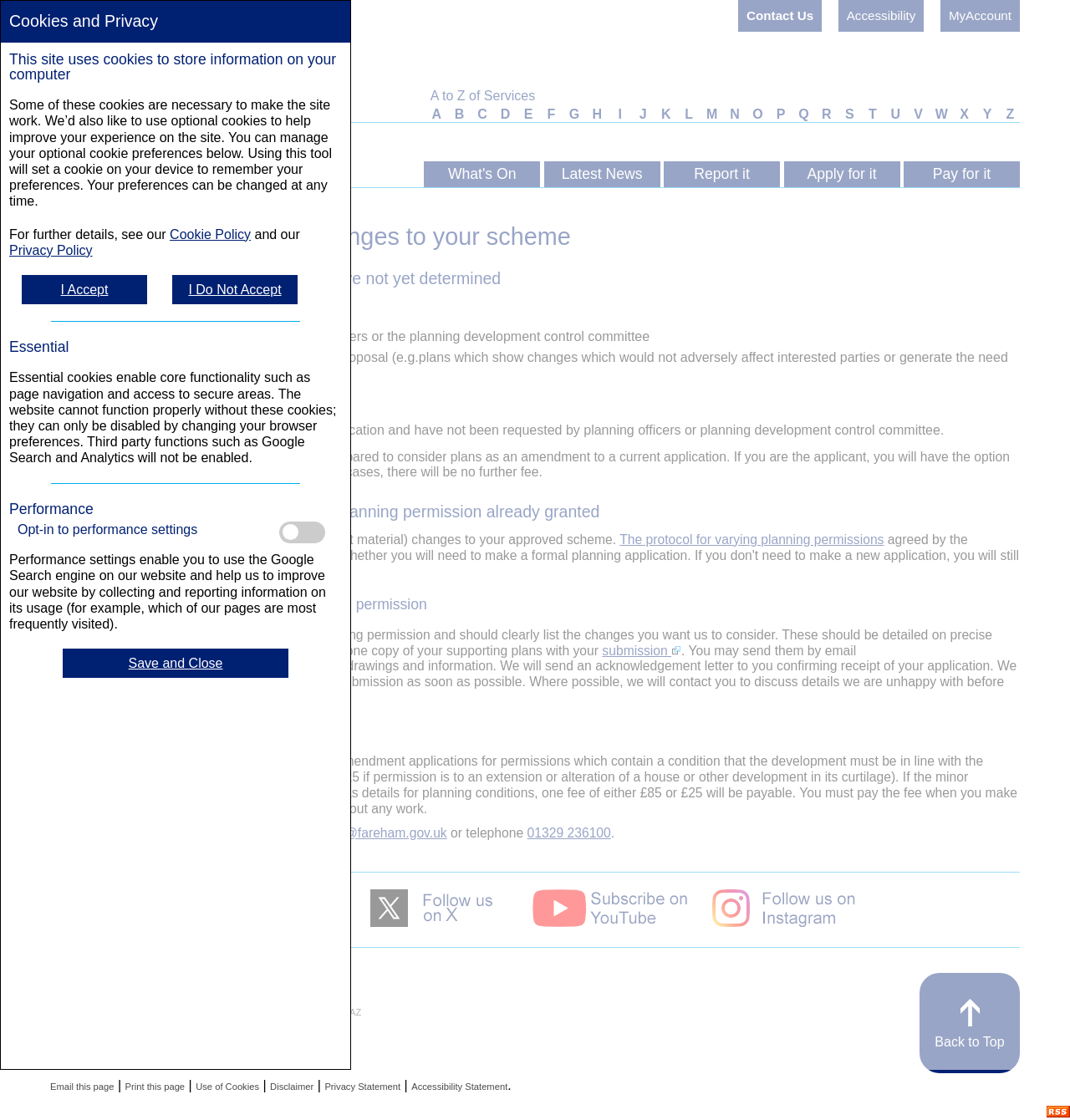Provide a one-word or brief phrase answer to the question:
What is the condition for amended plans to be accepted?

Plans do not materially alter proposal